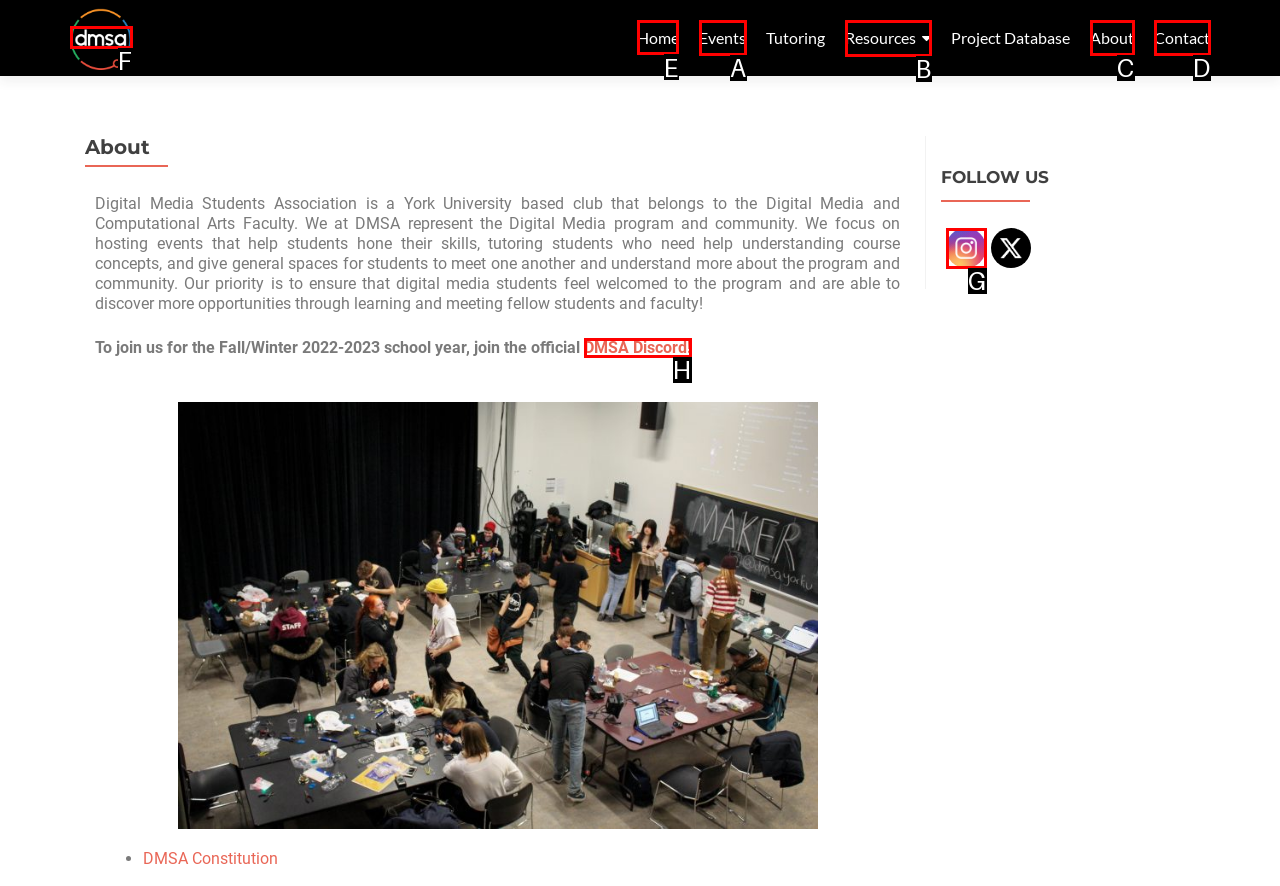Select the letter of the UI element you need to click to complete this task: Click on the Home link.

E